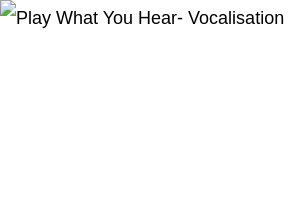Please provide a detailed answer to the question below based on the screenshot: 
What can utilizing vocalization as a practice method lead to?

Utilizing vocalization as a practice method can lead to a deeper comprehension of musical notes and enhance overall guitar proficiency, as suggested by the image 'Play What You Hear- Vocalisation'.